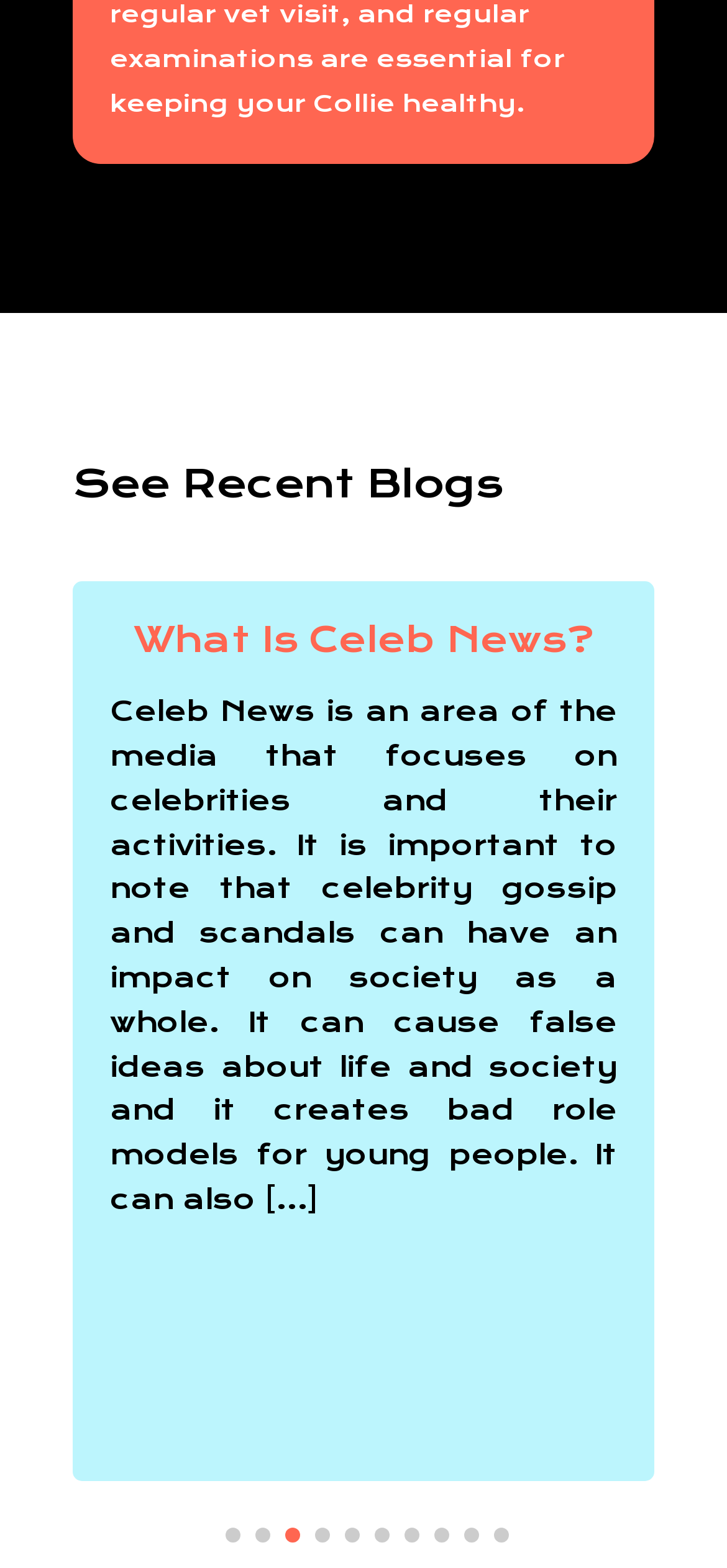Given the content of the image, can you provide a detailed answer to the question?
How many slides are there?

I counted the number of 'Go to slide' buttons at the bottom of the page, and there are 10 buttons, indicating that there are 10 slides.